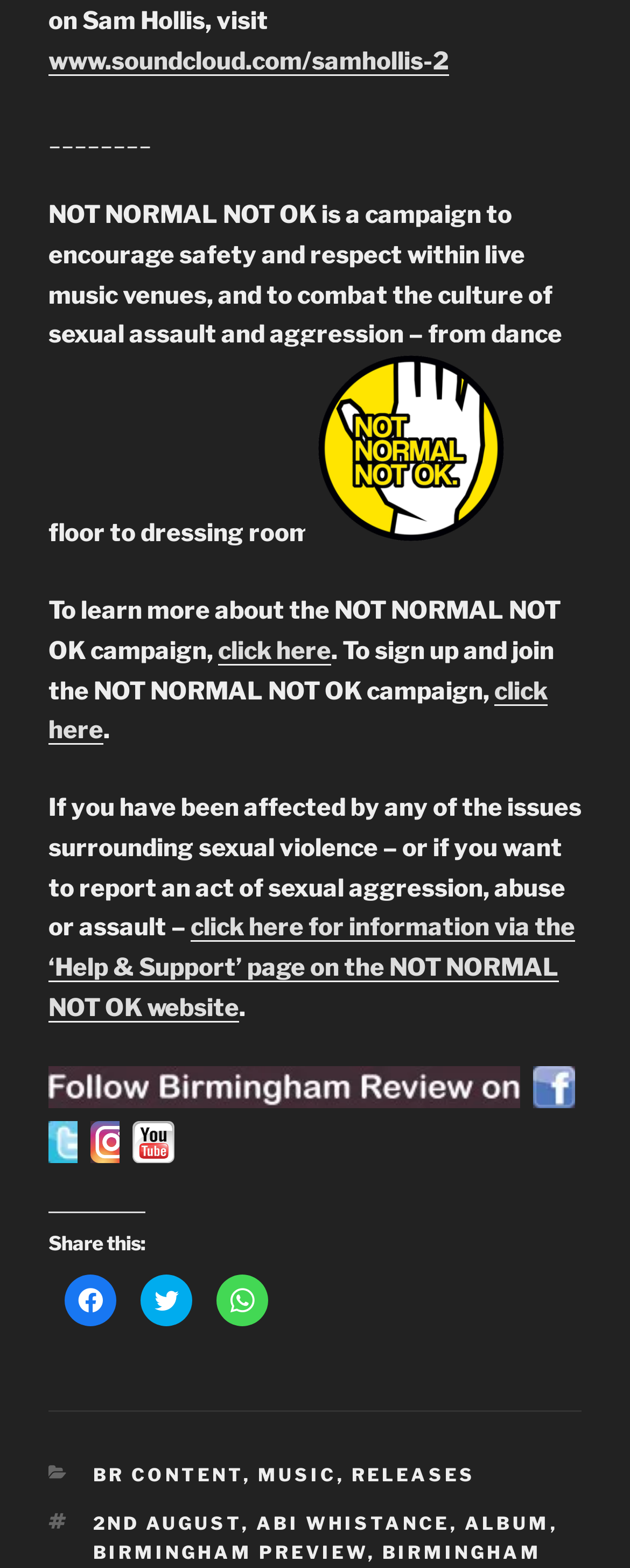Please determine the bounding box coordinates of the element to click in order to execute the following instruction: "View BR CONTENT". The coordinates should be four float numbers between 0 and 1, specified as [left, top, right, bottom].

[0.147, 0.934, 0.386, 0.948]